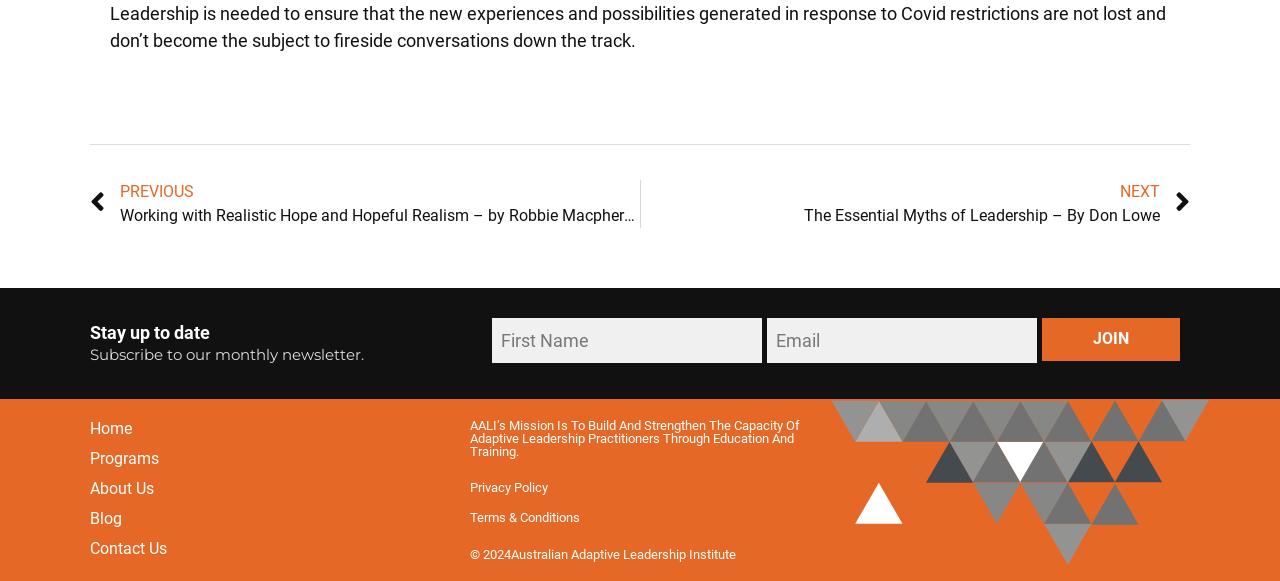Based on the element description Contact Us, identify the bounding box coordinates for the UI element. The coordinates should be in the format (top-left x, top-left y, bottom-right x, bottom-right y) and within the 0 to 1 range.

[0.07, 0.927, 0.336, 0.962]